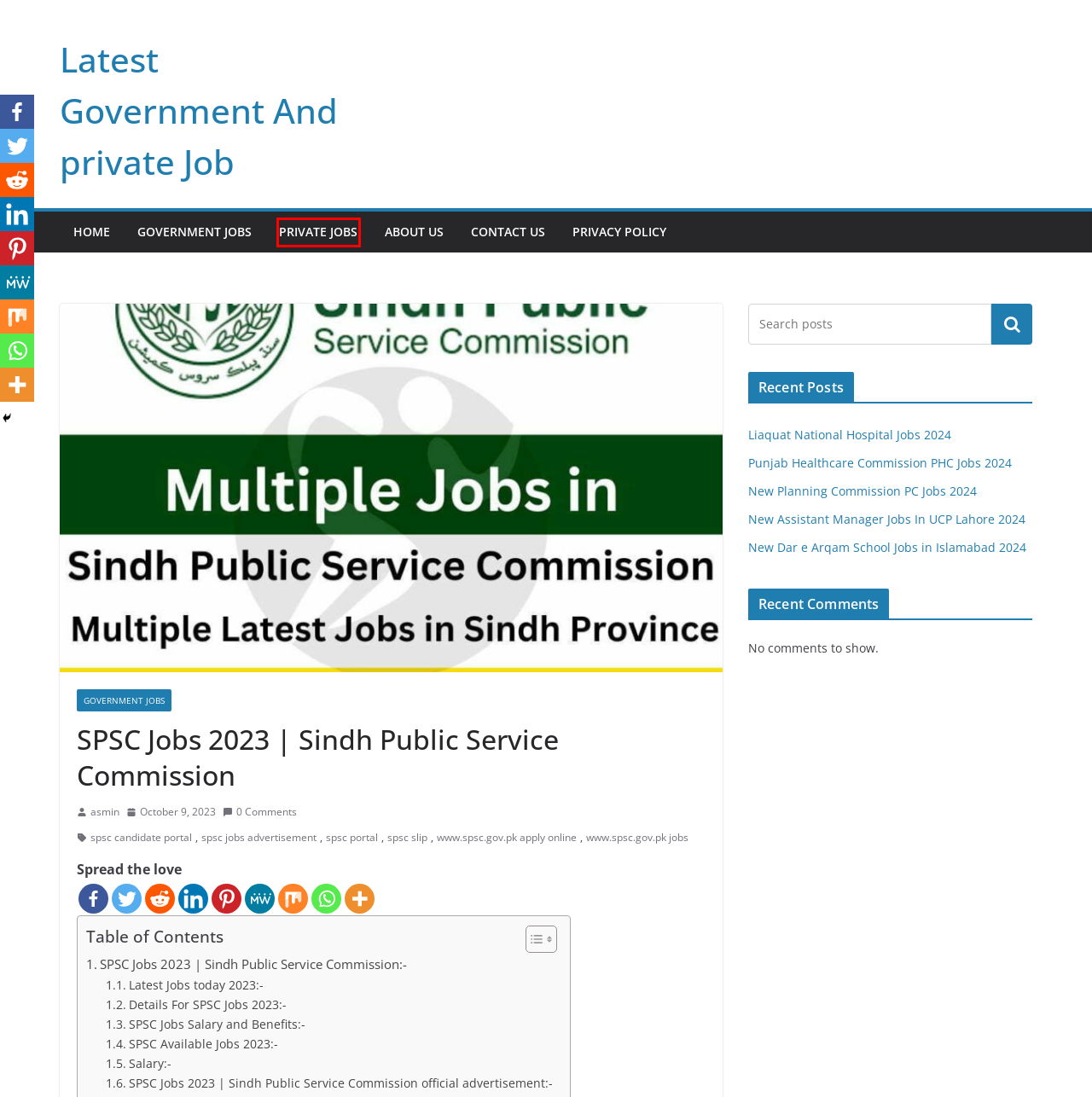Review the webpage screenshot provided, noting the red bounding box around a UI element. Choose the description that best matches the new webpage after clicking the element within the bounding box. The following are the options:
A. Liaquat National Hospital Jobs 2024 - Latest Government And private Job
B. www.spsc.gov.pk apply online Archives - Latest Government And private Job
C. spsc jobs advertisement Archives - Latest Government And private Job
D. spsc portal Archives - Latest Government And private Job
E. GOVERNMENT JOBS Archives - Latest Government And private Job
F. New Dar e Arqam School Jobs in Islamabad 2024 - Latest Government And private Job
G. PRIVATE JOBS Archives - Latest Government And private Job
H. Punjab Healthcare Commission PHC Jobs 2024 - Latest Government And private Job

G